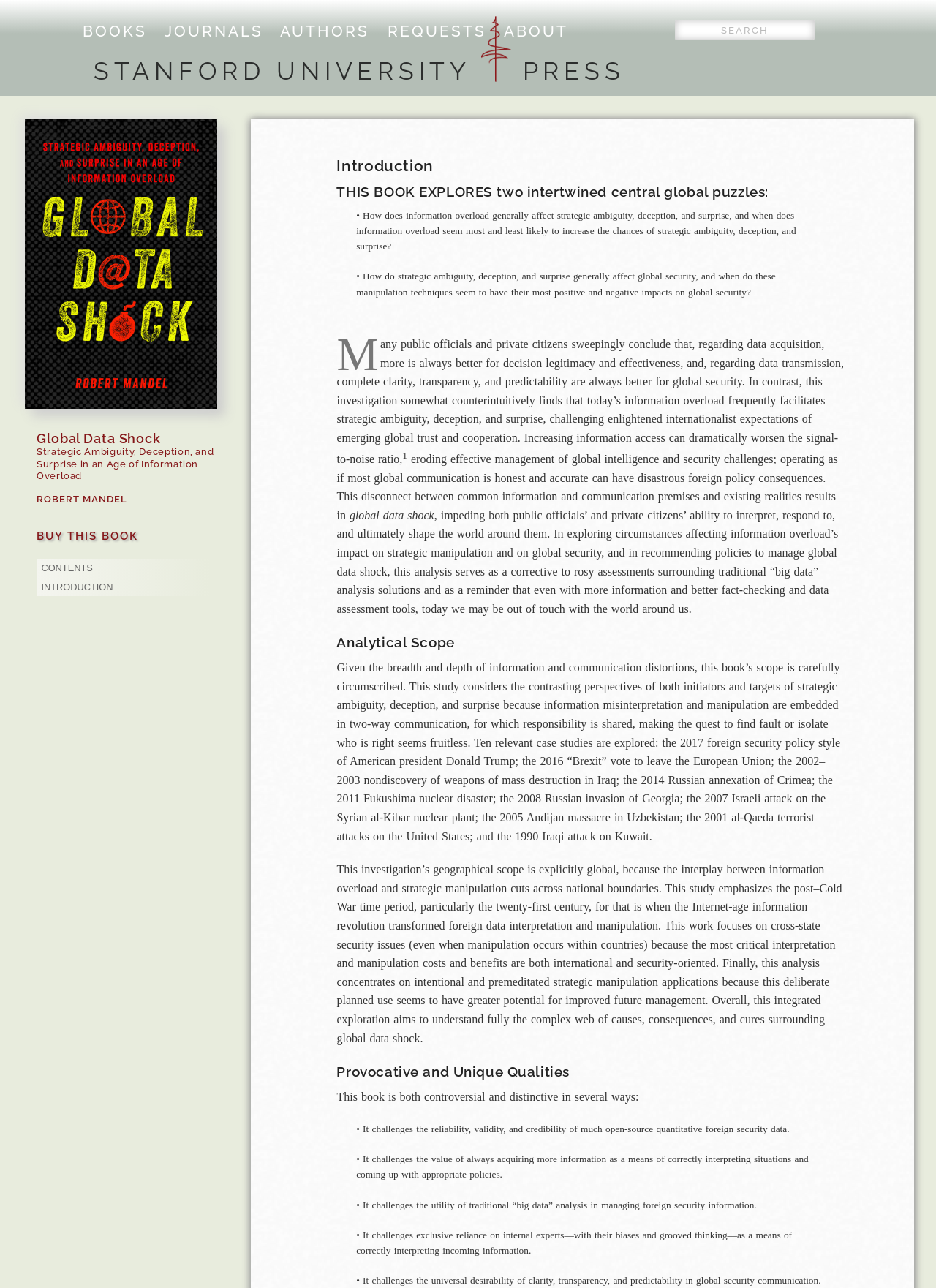Locate the bounding box coordinates for the element described below: "ABOUT". The coordinates must be four float values between 0 and 1, formatted as [left, top, right, bottom].

[0.538, 0.017, 0.607, 0.031]